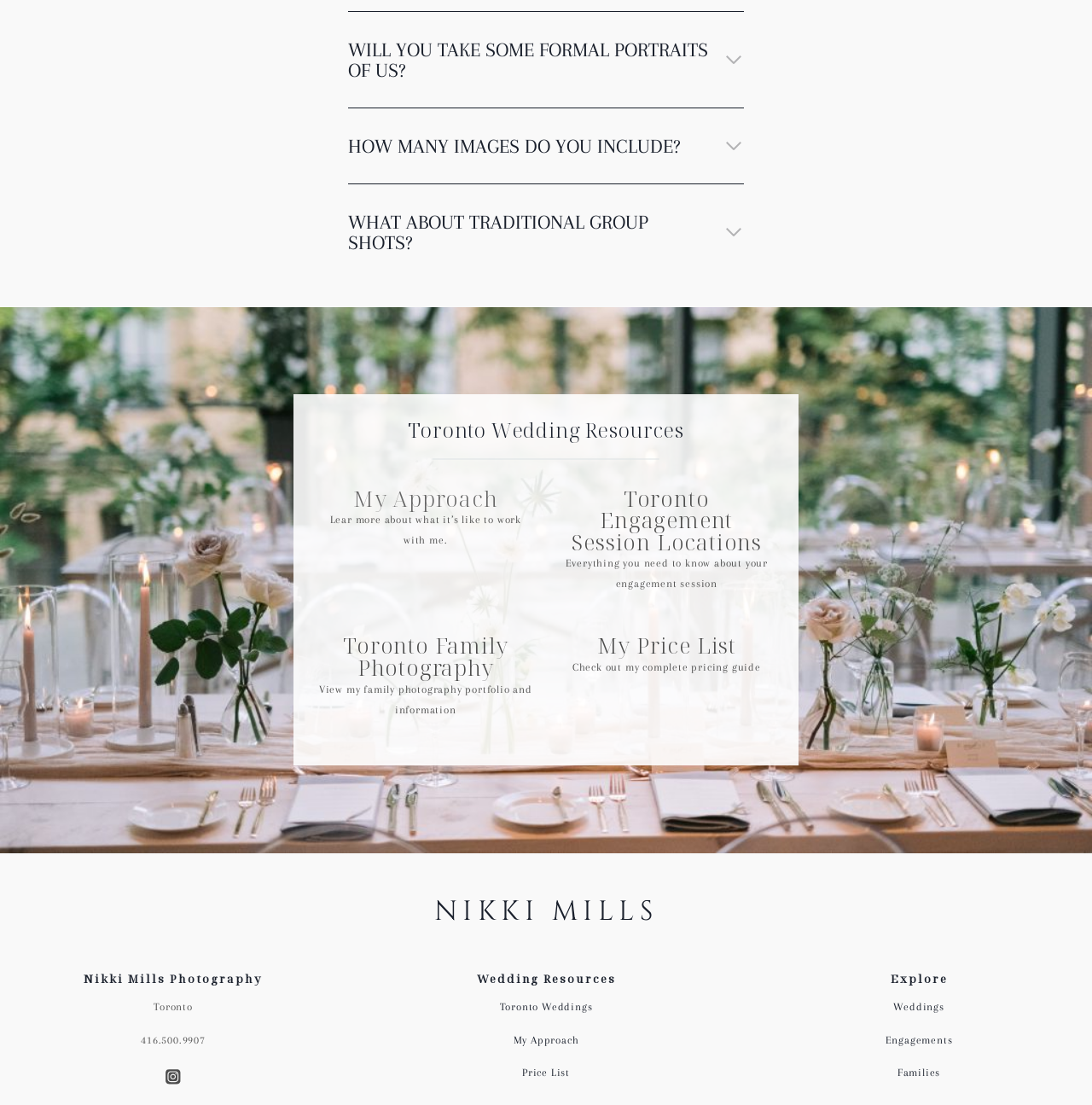Provide a brief response using a word or short phrase to this question:
How many links are there under 'Toronto Wedding Resources'?

3